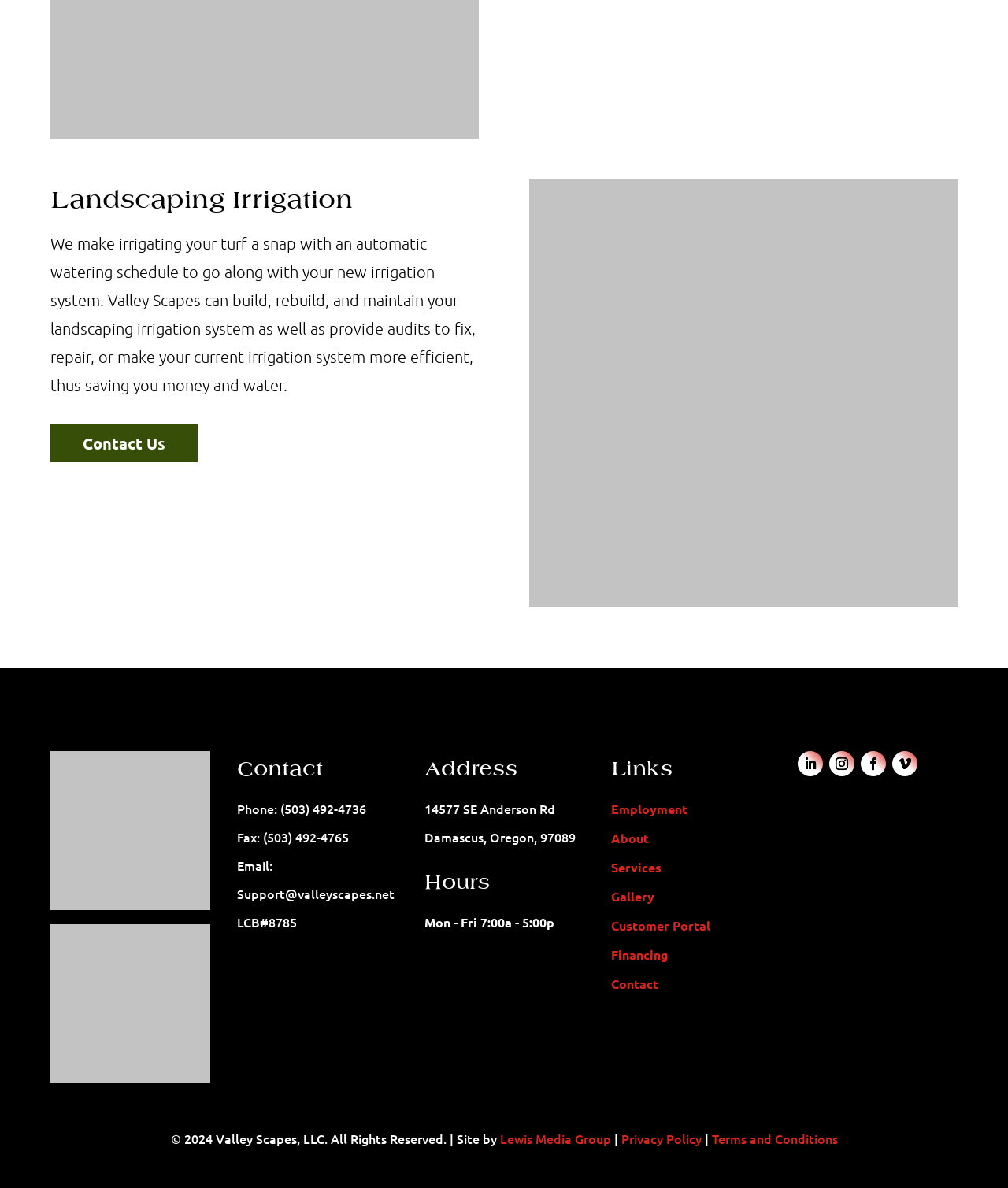Please mark the bounding box coordinates of the area that should be clicked to carry out the instruction: "Visit the 'About' page".

[0.606, 0.698, 0.644, 0.712]